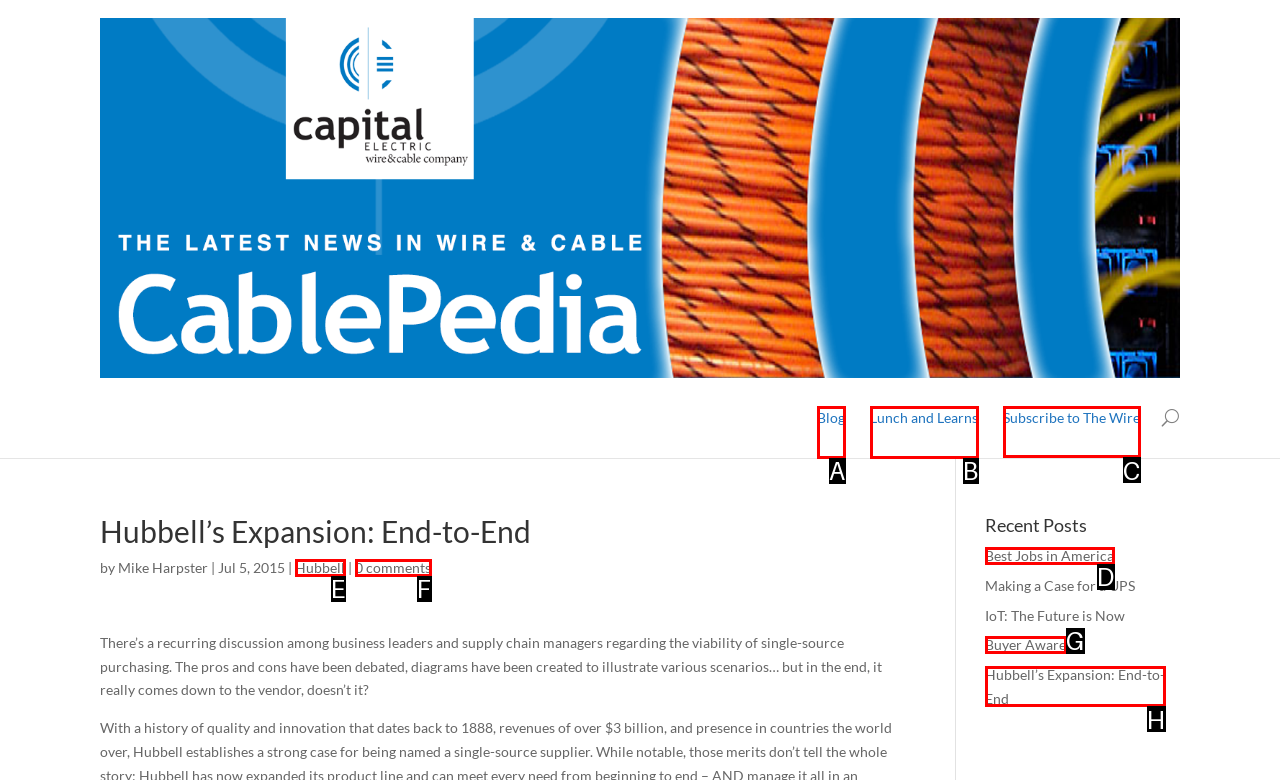Determine the HTML element to be clicked to complete the task: Click on the 'Subscribe to The Wire' link. Answer by giving the letter of the selected option.

C